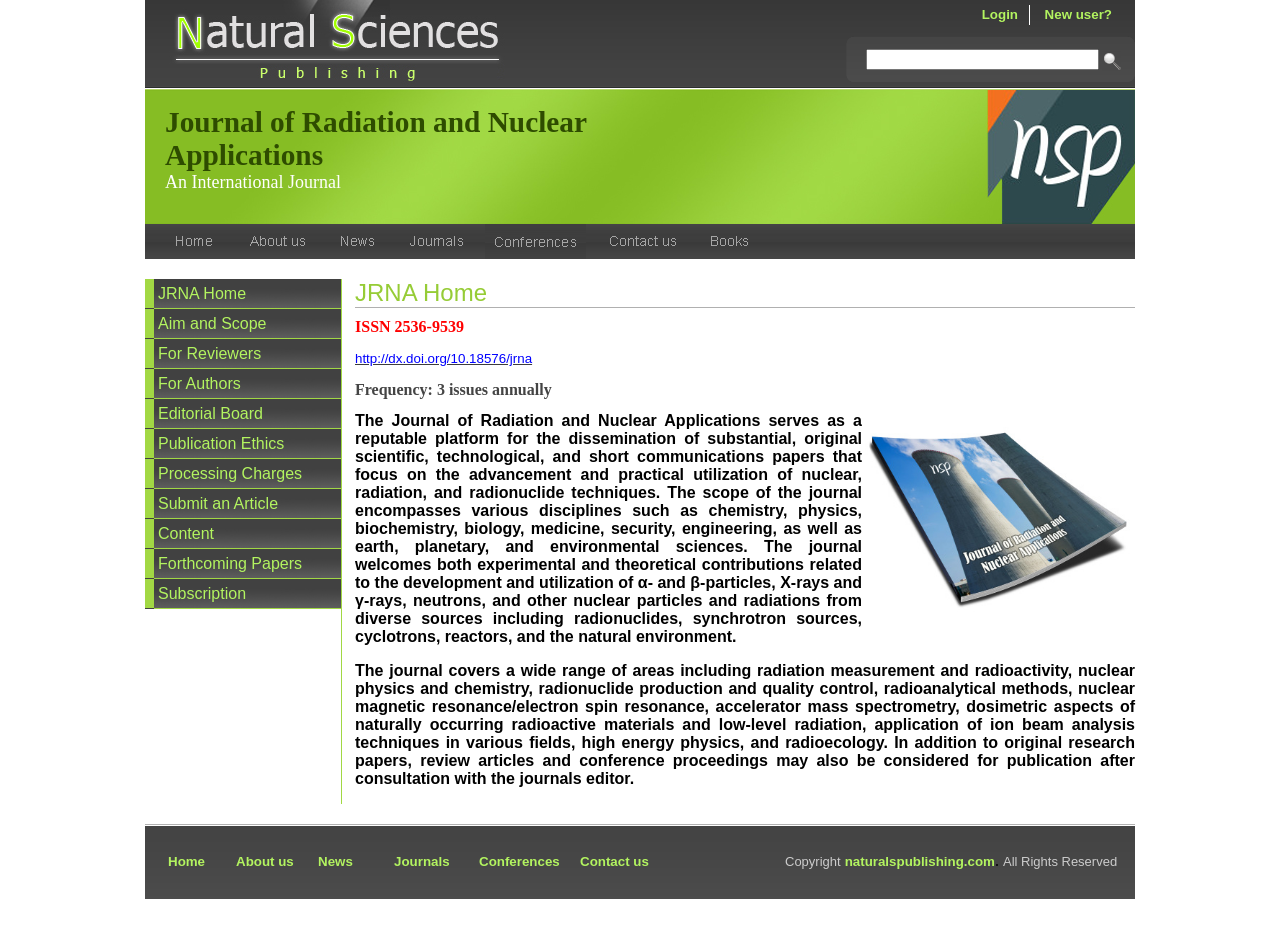Review the image closely and give a comprehensive answer to the question: What is the name of the journal?

I found the name of the journal by looking at the text content of the LayoutTableCell element with the bounding box coordinates [0.129, 0.097, 0.551, 0.241]. The text content is 'Journal of Radiation and Nuclear Applications An International Journal', so the name of the journal is 'Journal of Radiation and Nuclear Applications'.